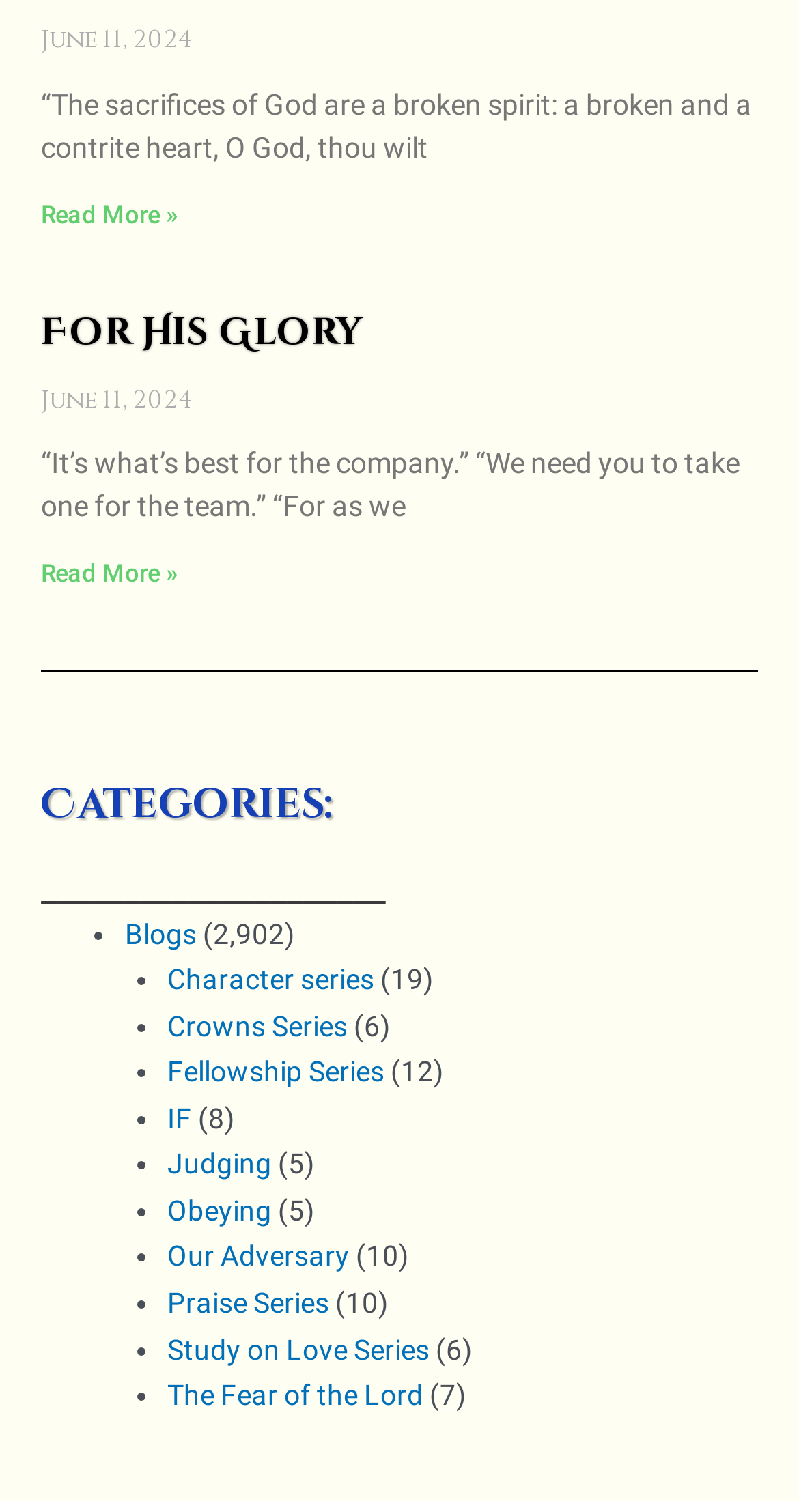Extract the bounding box for the UI element that matches this description: "IF".

[0.209, 0.728, 0.24, 0.75]